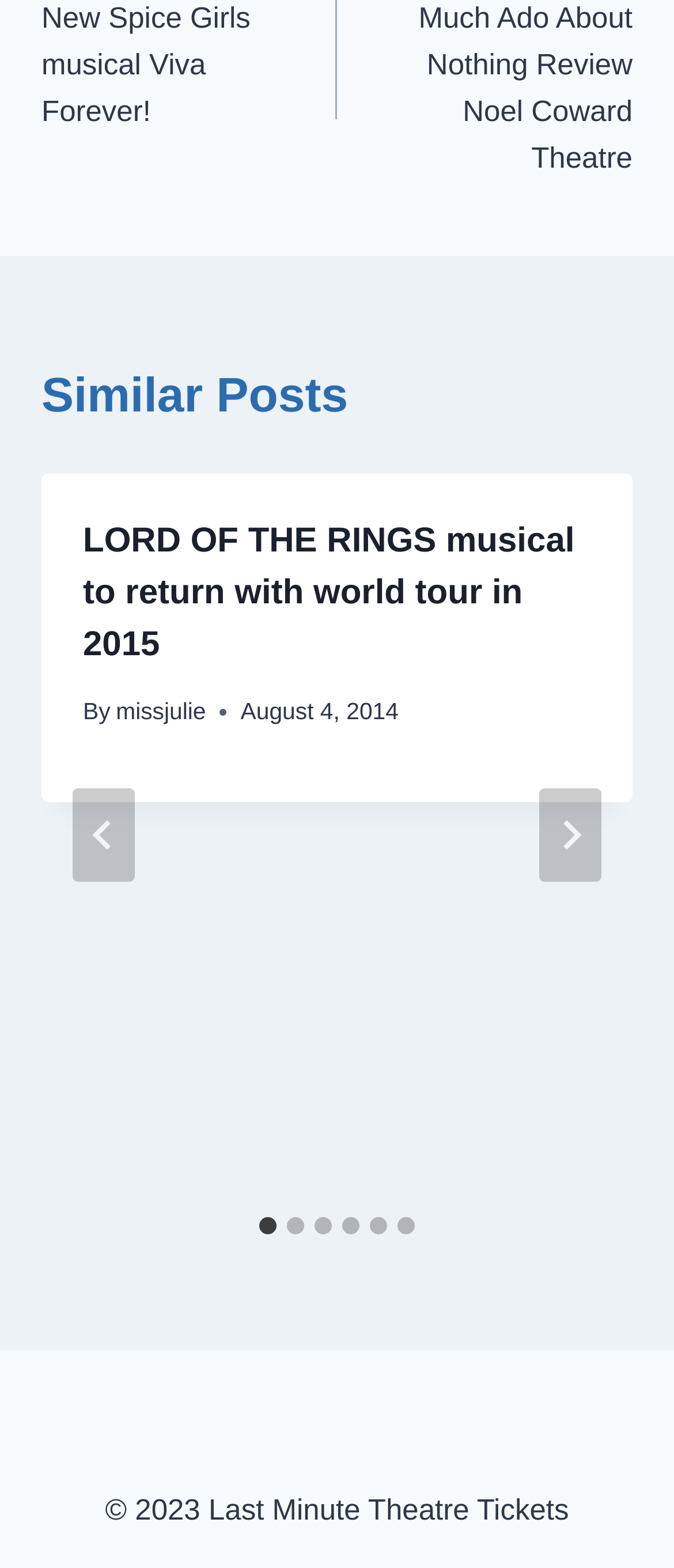What is the title of the first article? Examine the screenshot and reply using just one word or a brief phrase.

LORD OF THE RINGS musical to return with world tour in 2015